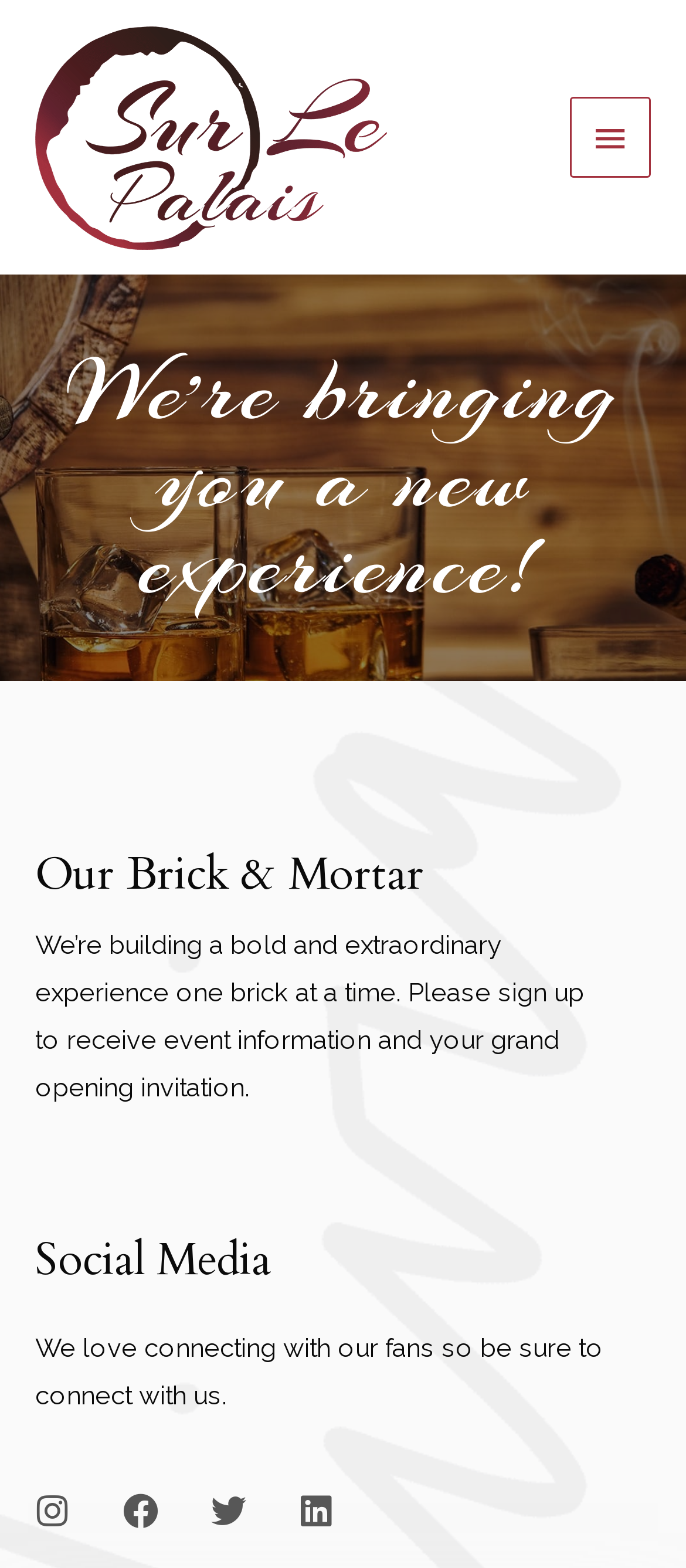Find the bounding box of the element with the following description: "alt="Sur Le Palais"". The coordinates must be four float numbers between 0 and 1, formatted as [left, top, right, bottom].

[0.051, 0.076, 0.564, 0.095]